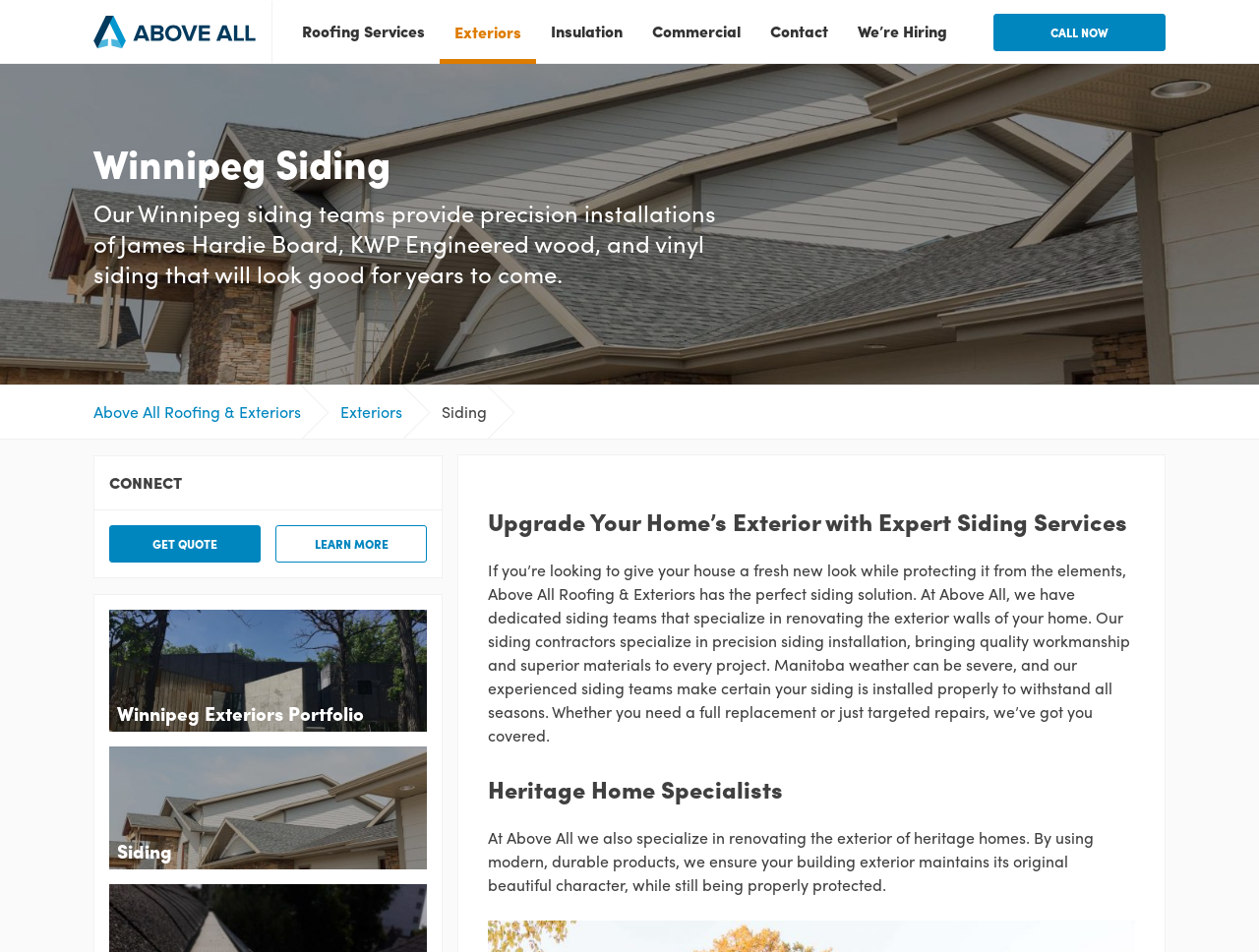Explain in detail what is displayed on the webpage.

The webpage is about Winnipeg siding services provided by Above All Roofing & Exteriors. At the top, there is a navigation menu with links to "Roofing Services", "Exteriors", "Insulation", "Commercial", "Contact", and "We’re Hiring". Below the navigation menu, there is a prominent call-to-action button "CALL NOW 204-999-4674" with a header "Winnipeg Siding" and a brief description of the siding services offered.

The main content of the webpage is divided into sections. The first section has a heading "Upgrade Your Home’s Exterior with Expert Siding Services" and a paragraph of text describing the benefits of siding services provided by Above All Roofing & Exteriors. The second section has a heading "Heritage Home Specialists" and a paragraph of text describing the company's expertise in renovating the exterior of heritage homes.

To the right of these sections, there are links to "GET QUOTE" and "LEARN MORE" under a heading "CONNECT". Below these links, there is a section with a heading "Winnipeg Exteriors Portfolio" and a link to view the portfolio. There are also links to "Siding" and an image with a caption "Close up of eaves with gutter guard installed."